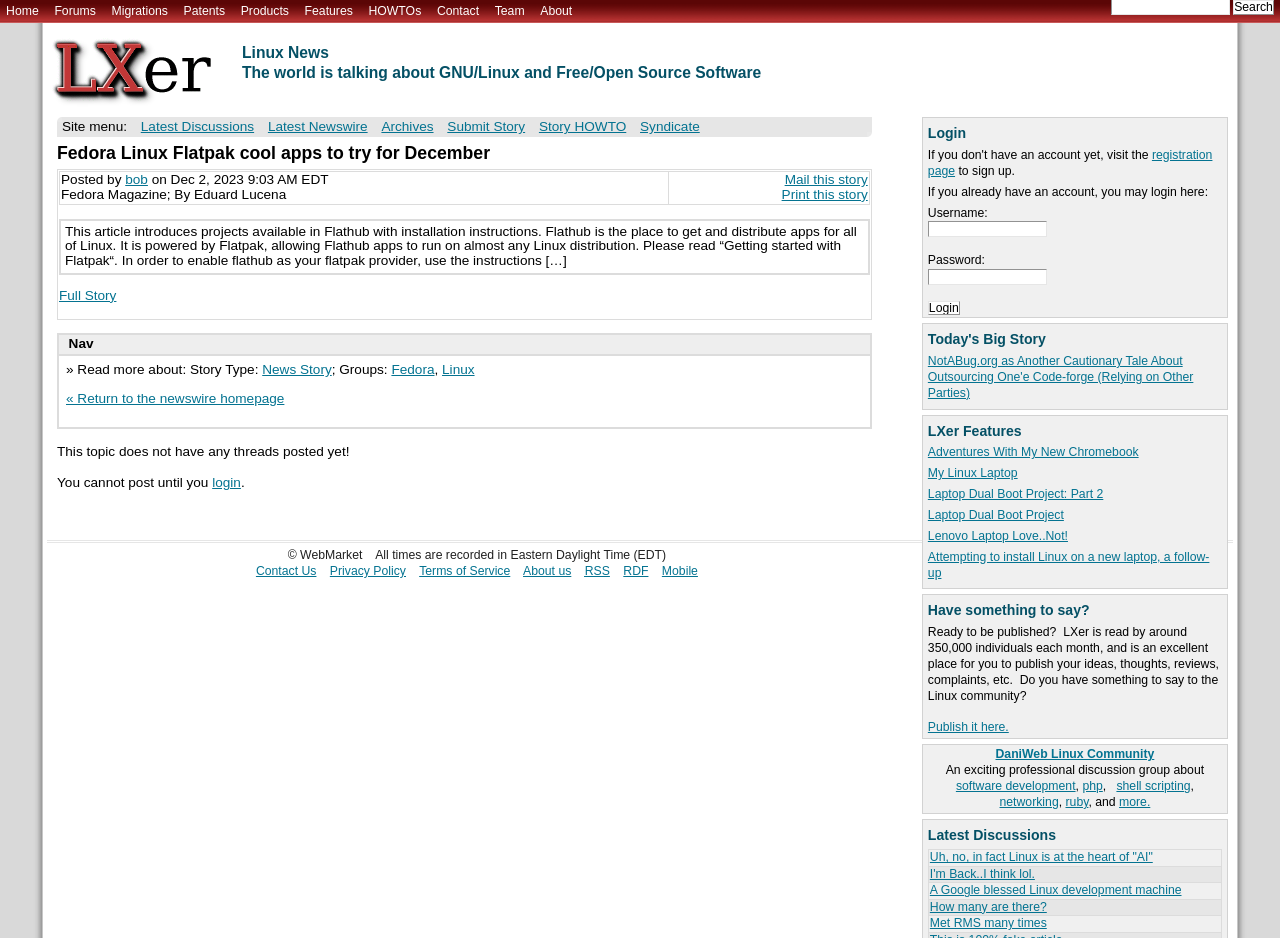Please identify and generate the text content of the webpage's main heading.

Fedora Linux Flatpak cool apps to try for December